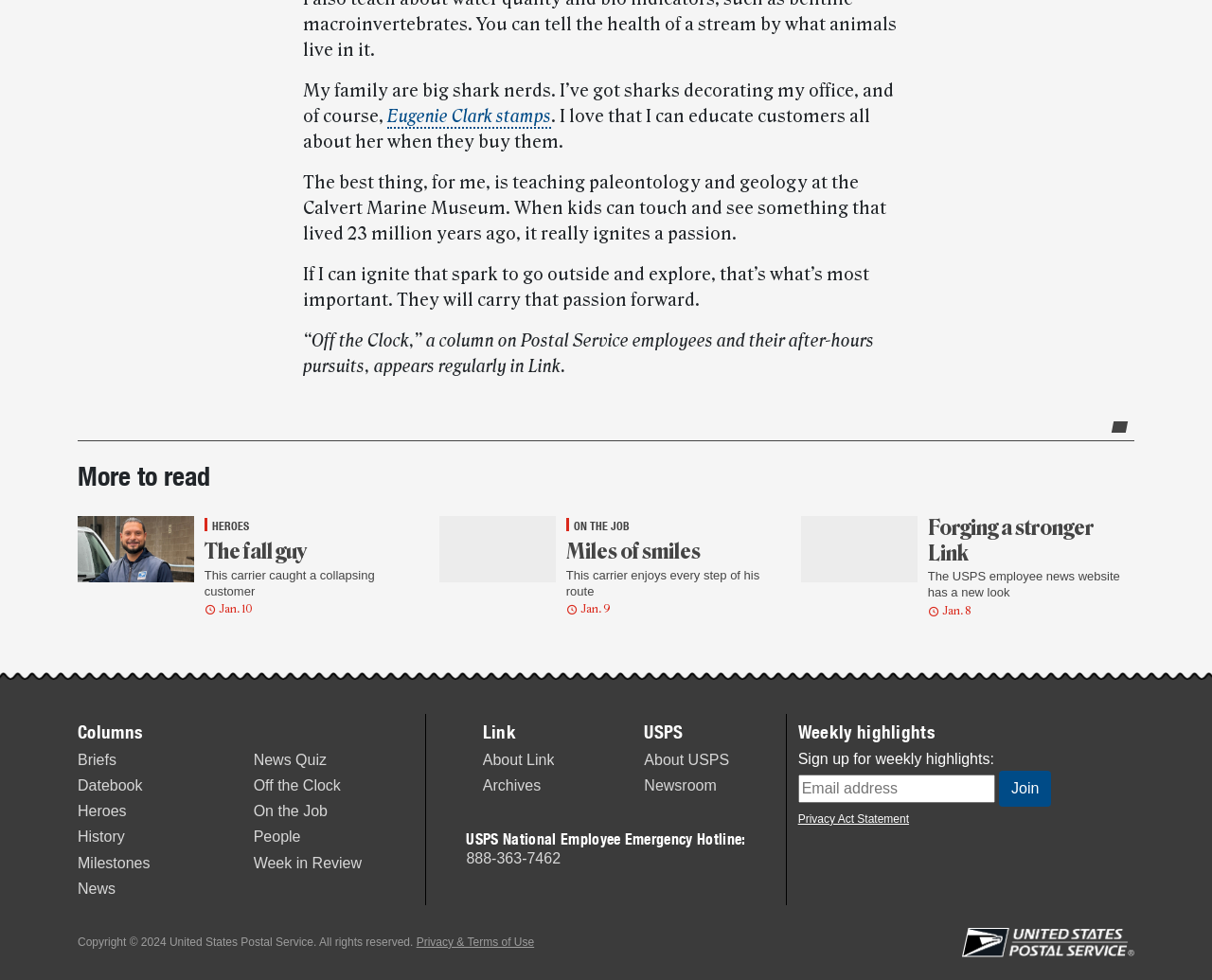Locate the bounding box coordinates of the clickable region to complete the following instruction: "Download the audio file."

None